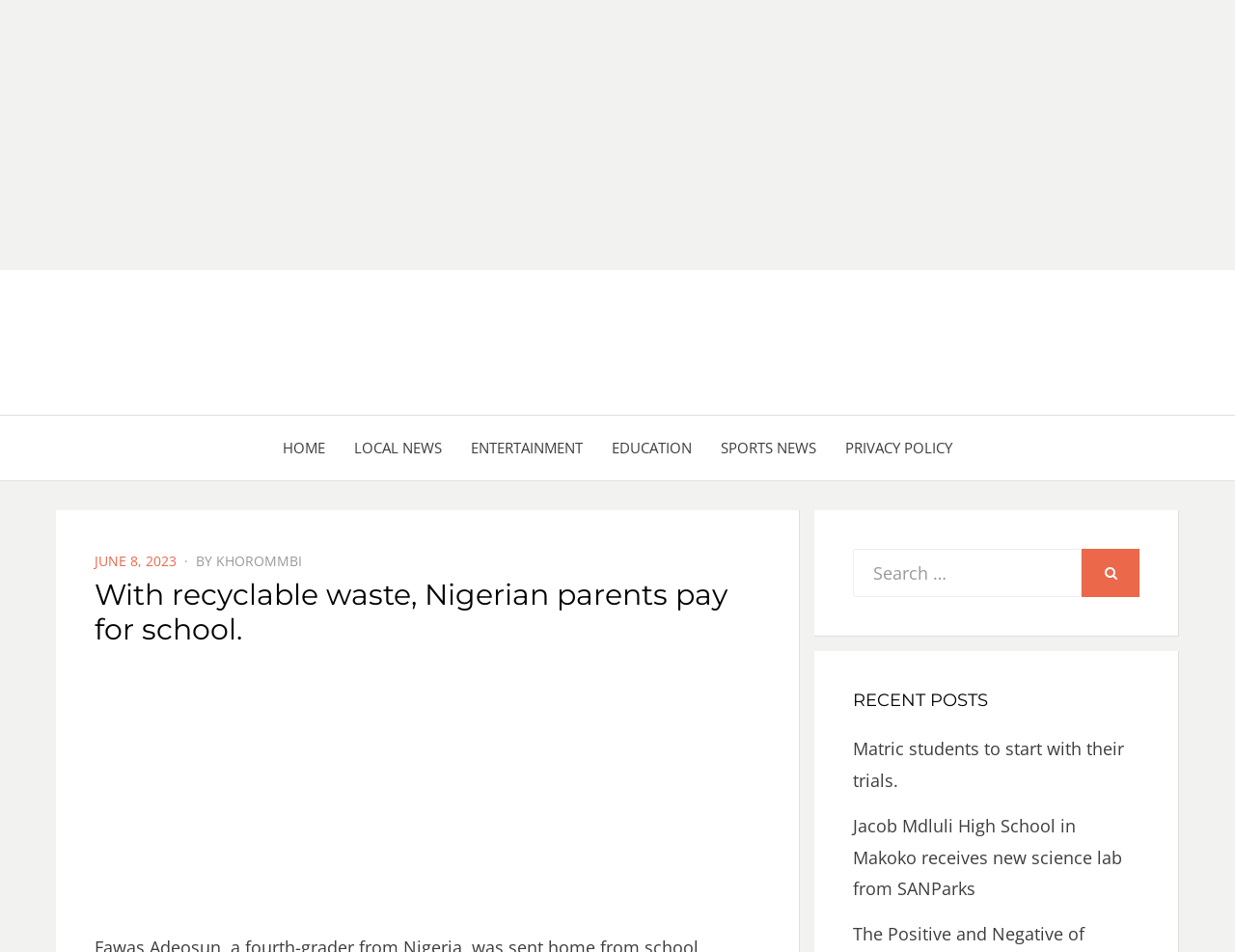Who is the author of the news article?
Provide an in-depth answer to the question, covering all aspects.

I found the author's name by looking at the text below the 'POSTED ON' date, which says 'BY KHOROMMBI'. This indicates that KHOROMMBI is the author of the news article.